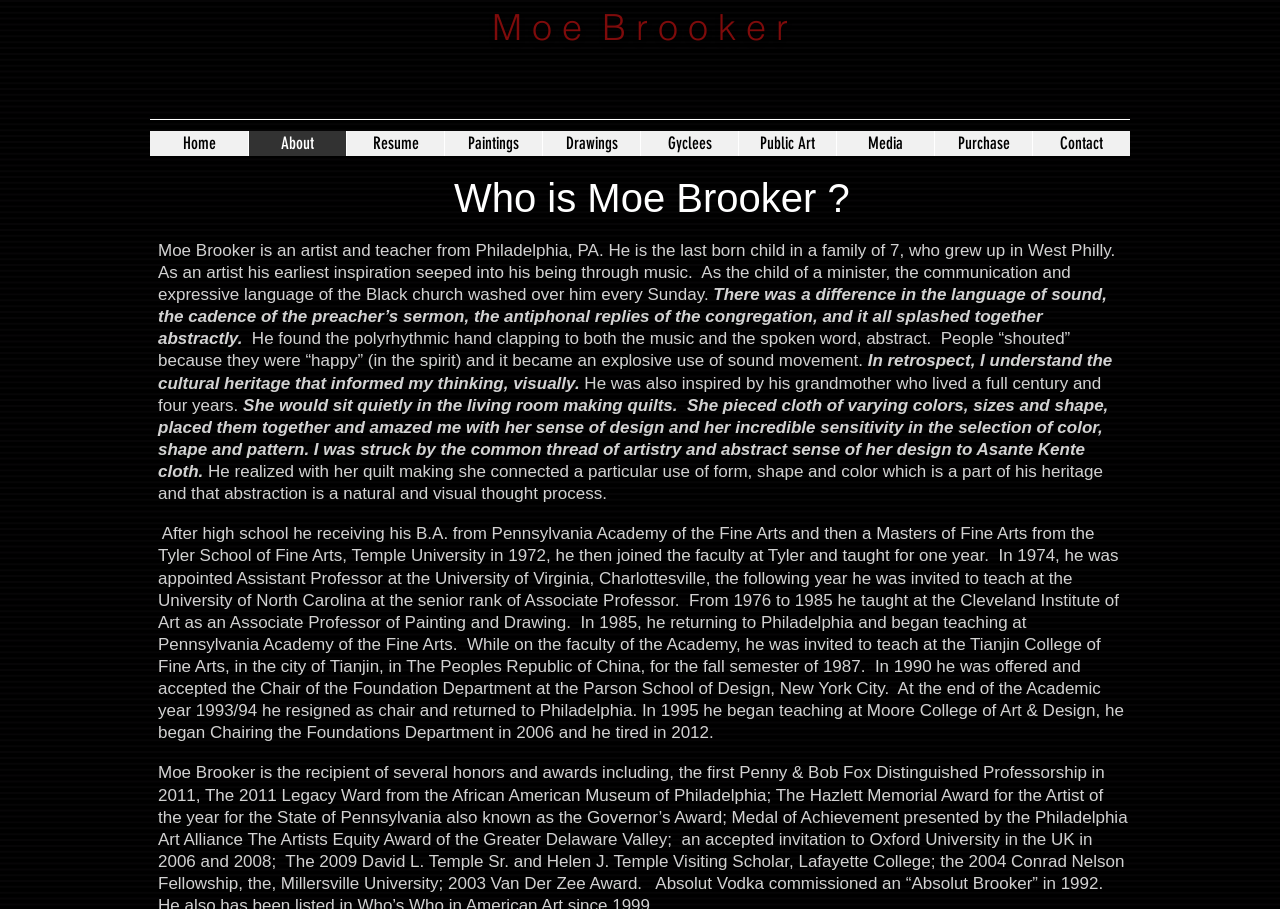Determine the bounding box coordinates in the format (top-left x, top-left y, bottom-right x, bottom-right y). Ensure all values are floating point numbers between 0 and 1. Identify the bounding box of the UI element described by: Public Art

[0.577, 0.144, 0.653, 0.172]